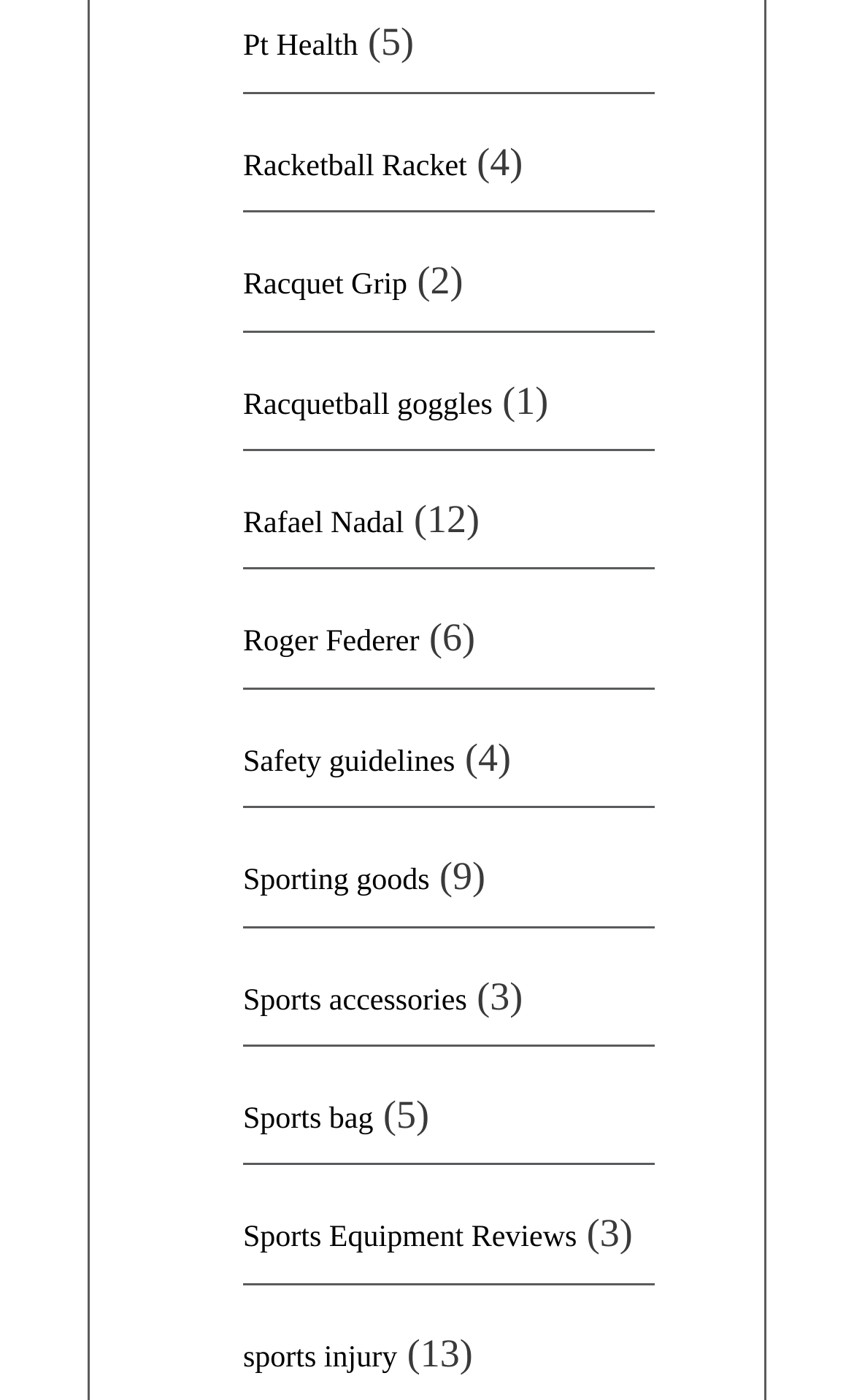What is the first link on the webpage?
From the image, respond using a single word or phrase.

Pt Health